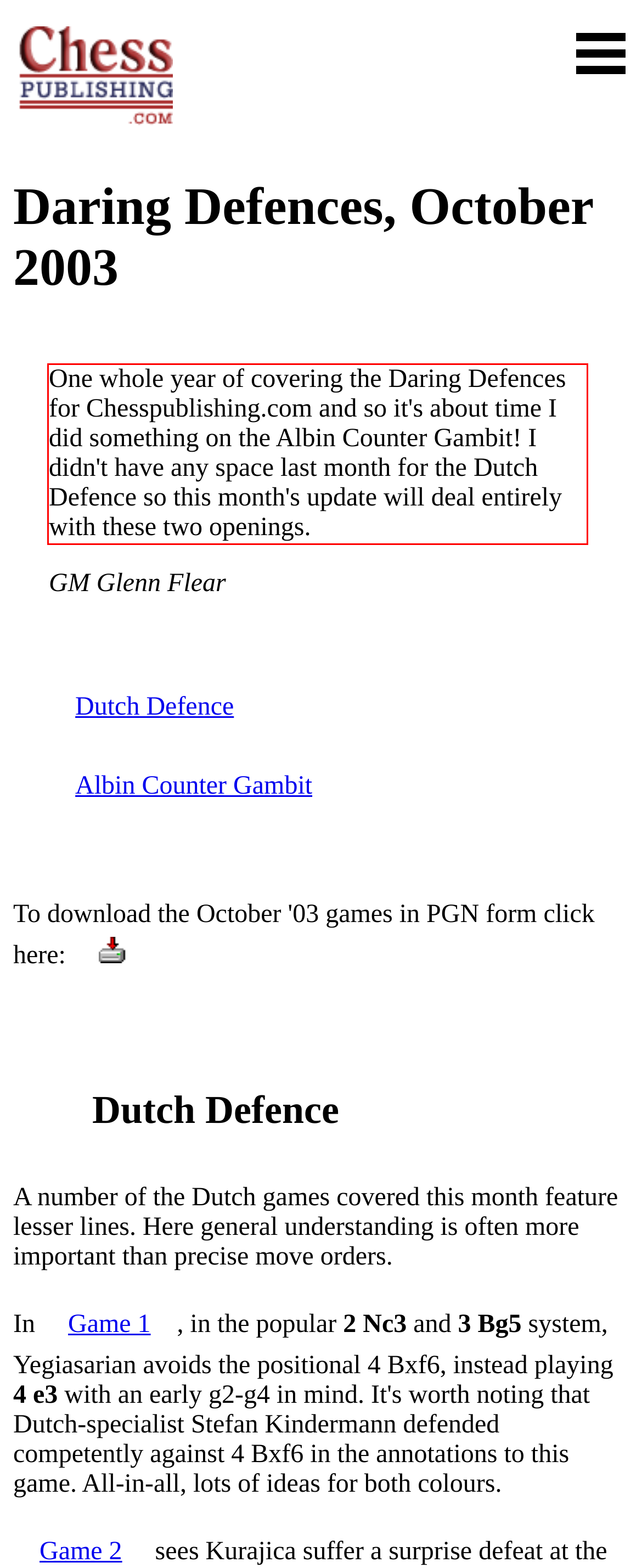Review the screenshot of the webpage and recognize the text inside the red rectangle bounding box. Provide the extracted text content.

One whole year of covering the Daring Defences for Chesspublishing.com and so it's about time I did something on the Albin Counter Gambit! I didn't have any space last month for the Dutch Defence so this month's update will deal entirely with these two openings.